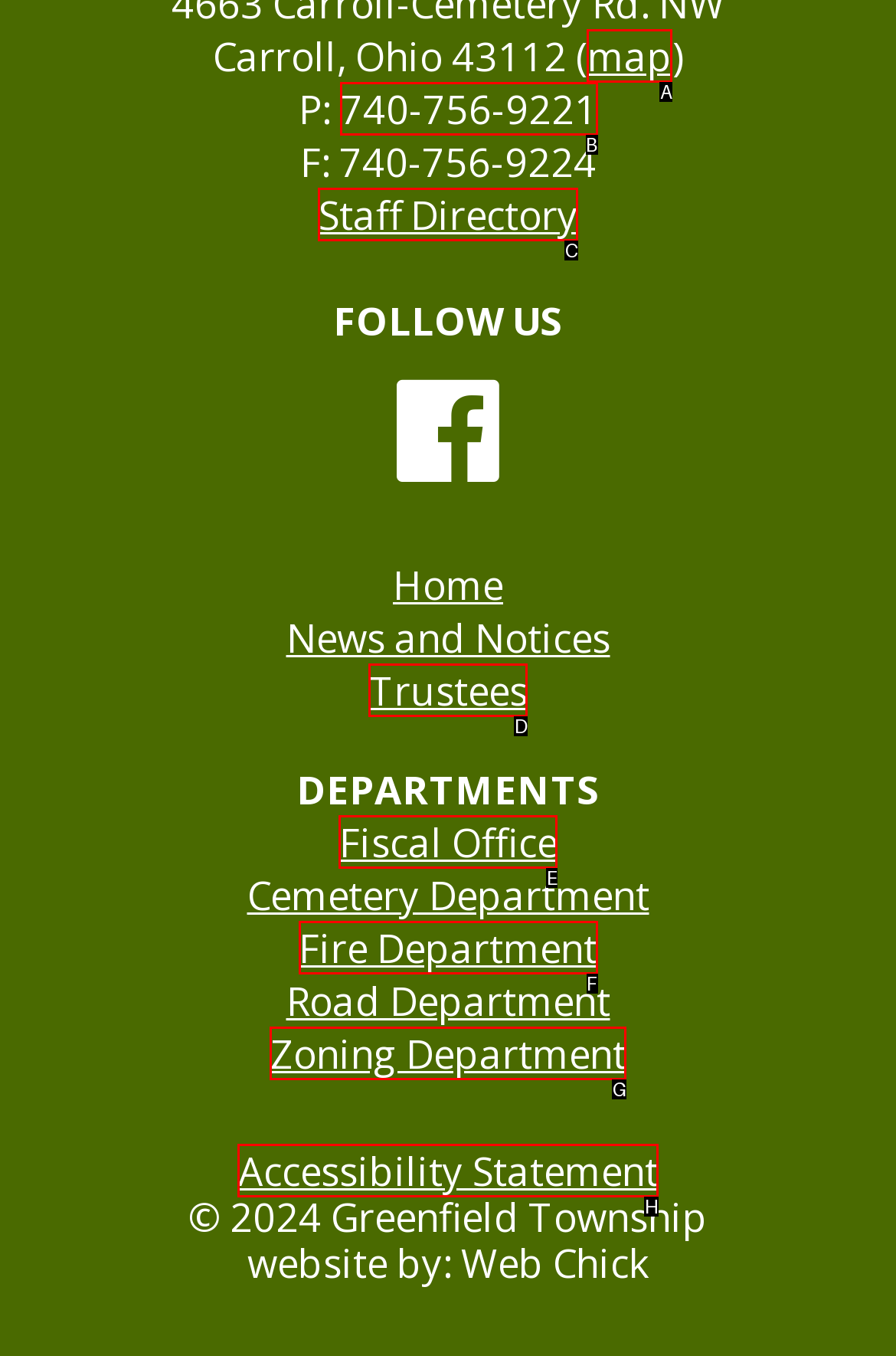Based on the given description: Fire Department, determine which HTML element is the best match. Respond with the letter of the chosen option.

F